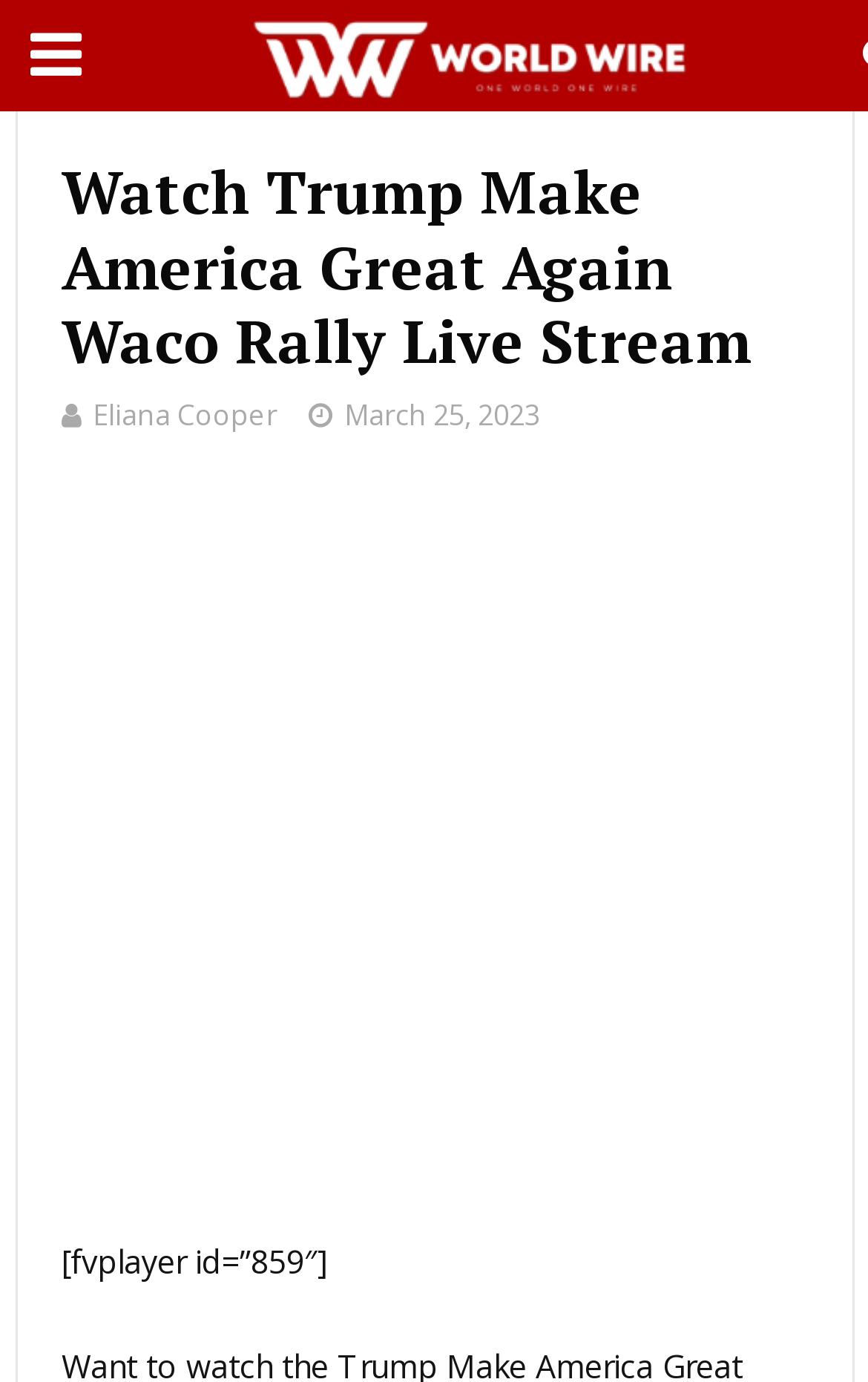Determine which piece of text is the heading of the webpage and provide it.

Watch Trump Make America Great Again Waco Rally Live Stream